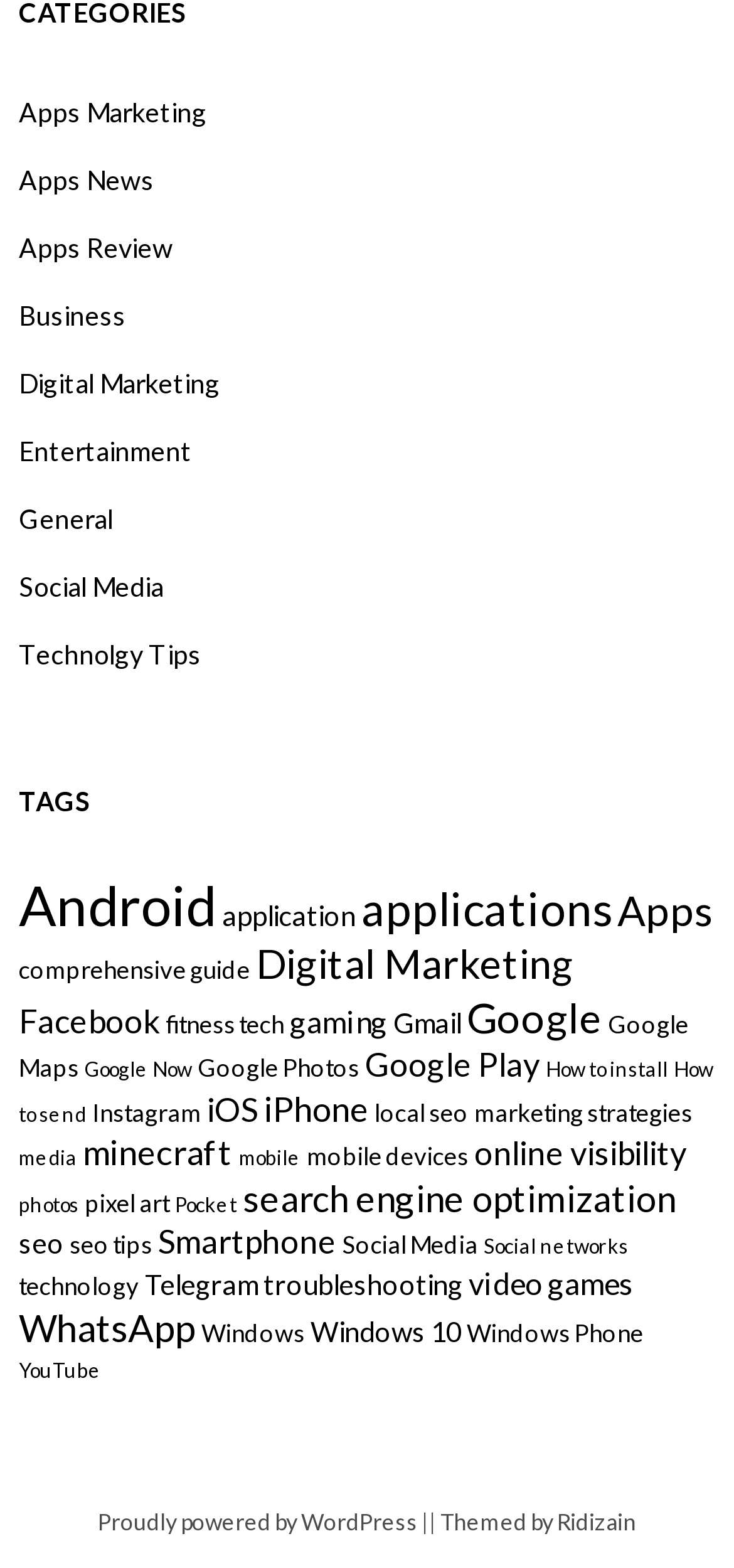Find the bounding box coordinates of the element to click in order to complete the given instruction: "Explore Google related topics."

[0.636, 0.633, 0.821, 0.665]